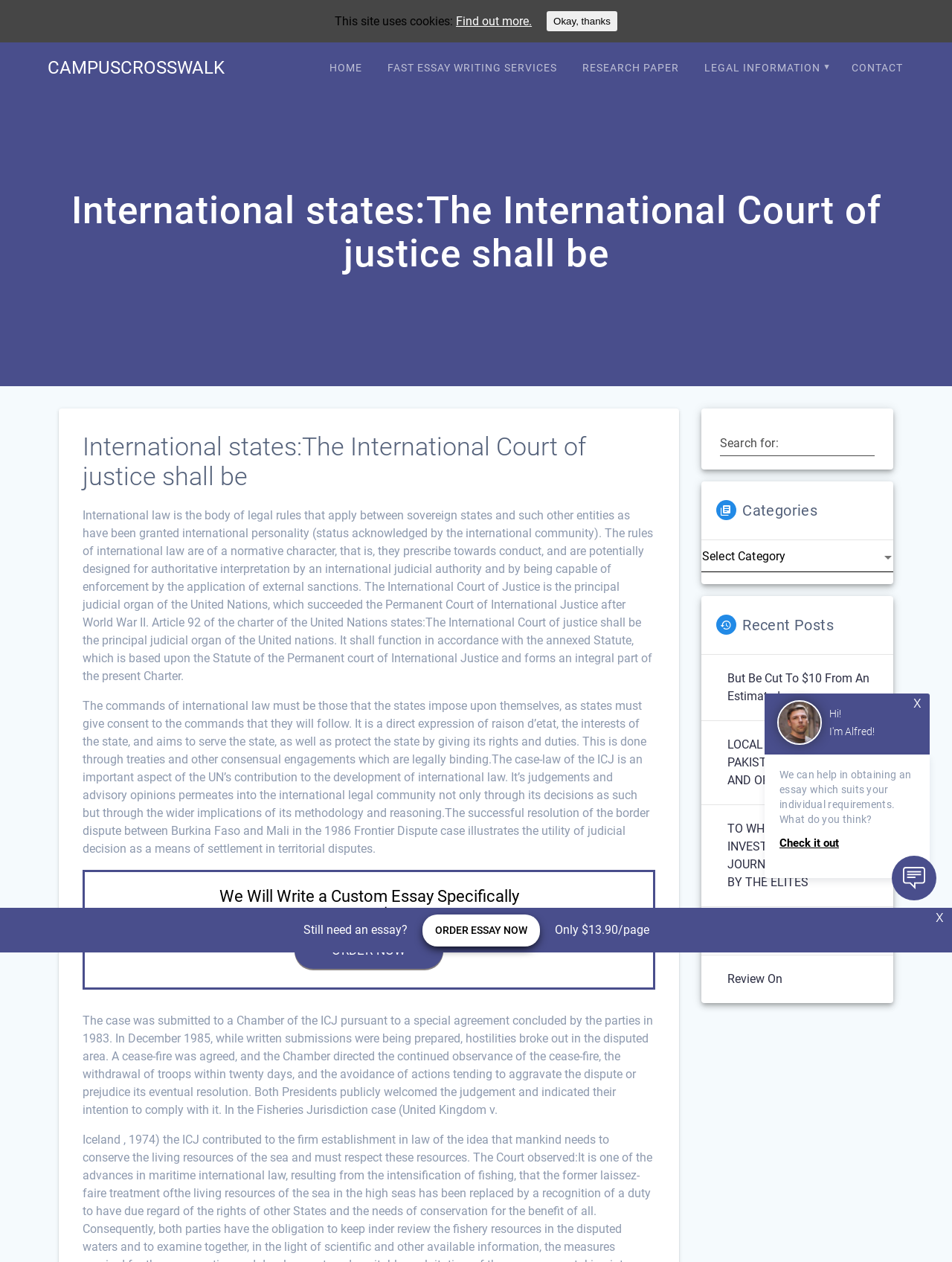How much does a custom essay cost?
Please respond to the question with a detailed and informative answer.

The cost of a custom essay is mentioned in the StaticText element 'We Will Write a Custom Essay Specifically For You For Only $13.90/page!' which indicates that the cost is $13.90 per page.